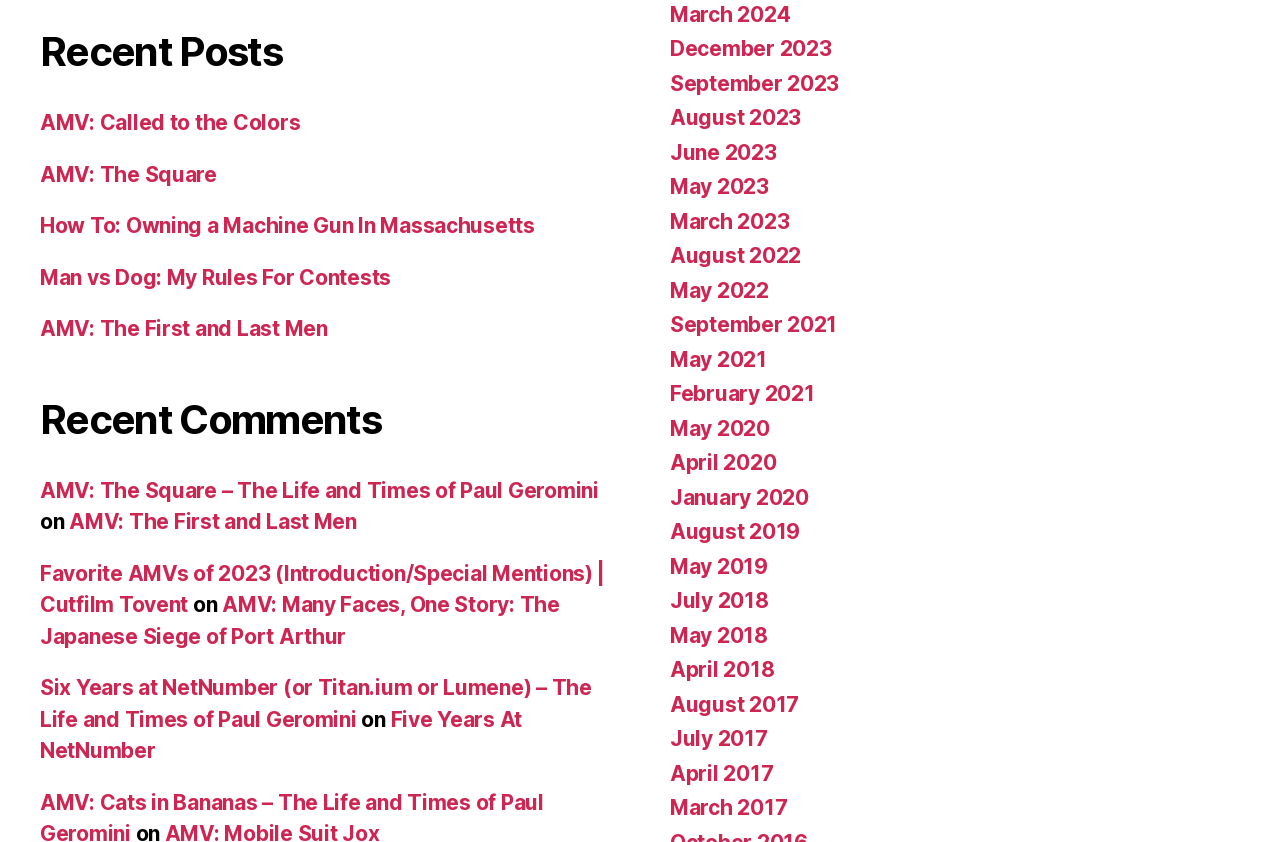Determine the bounding box coordinates of the clickable element necessary to fulfill the instruction: "Read the article 'AMV: The First and Last Men'". Provide the coordinates as four float numbers within the 0 to 1 range, i.e., [left, top, right, bottom].

[0.031, 0.376, 0.256, 0.405]